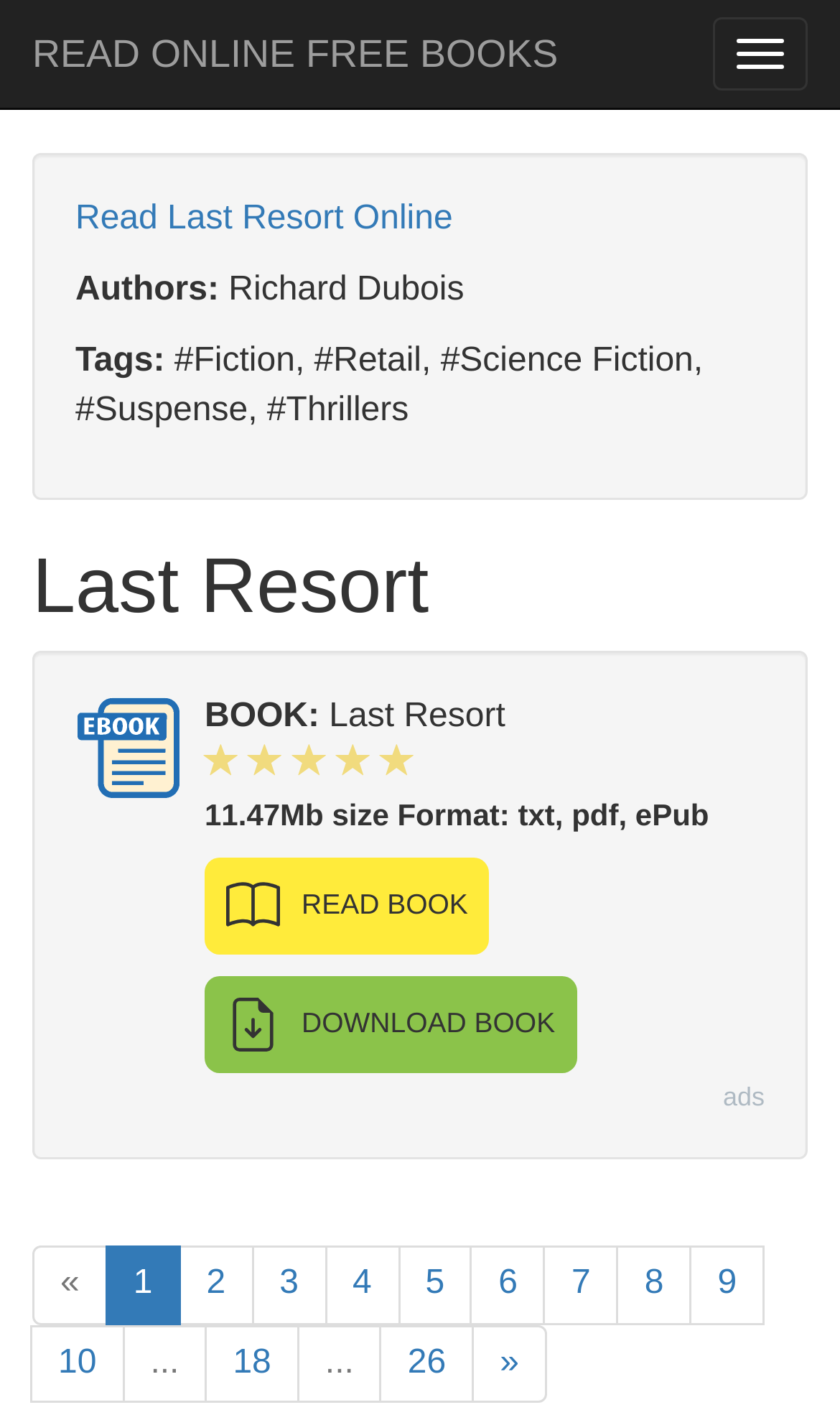Please answer the following question using a single word or phrase: 
How many pages are there in the book navigation?

10